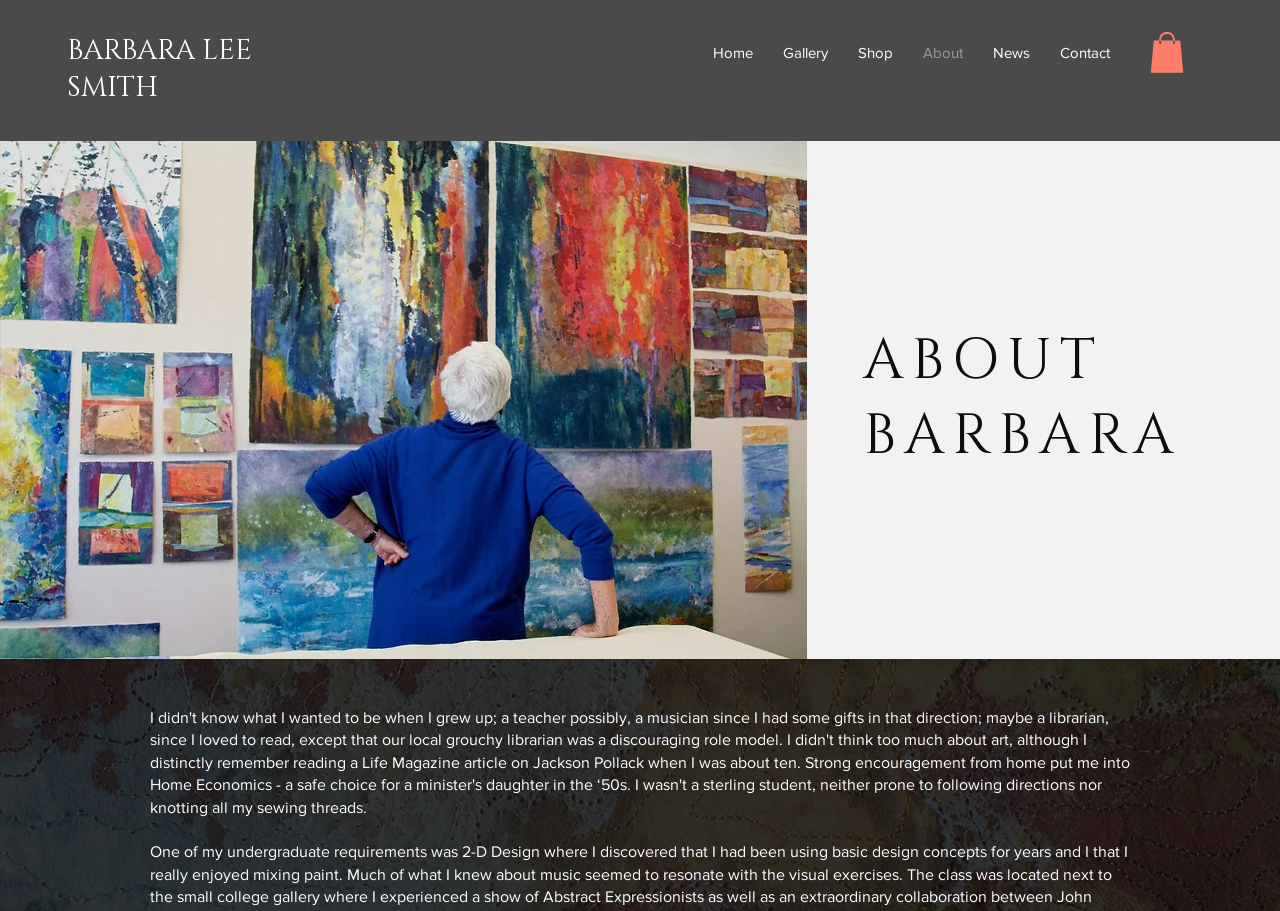How many images are on the webpage?
Look at the image and answer with only one word or phrase.

1